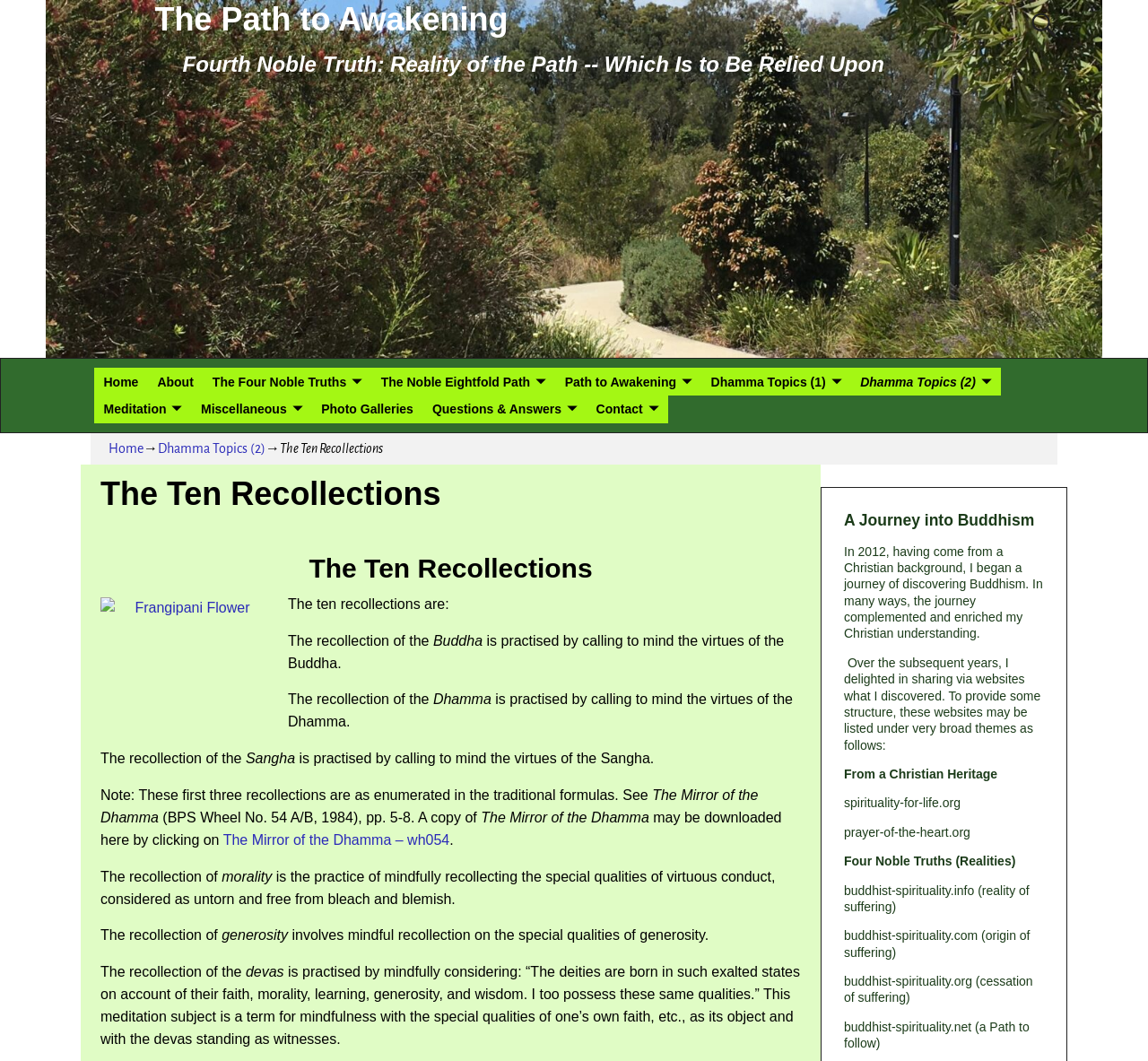Describe all the significant parts and information present on the webpage.

The webpage is about Buddhism and spirituality, with a focus on the Ten Recollections. At the top, there is a heading "The Path to Awakening" with a link to the same title. Below it, there is a search bar on the right side. 

On the left side, there is a menu with links to various topics, including "Home", "About", "The Four Noble Truths", "The Noble Eightfold Path", "Path to Awakening", "Dhamma Topics", "Meditation", "Miscellaneous", "Photo Galleries", "Questions & Answers", and "Contact". 

Below the menu, there is a large section dedicated to the Ten Recollections. It starts with a heading "The Ten Recollections" and an image of a Frangipani Flower. The text explains that the Ten Recollections are a Buddhist practice that involves recollecting the virtues of the Buddha, Dhamma, Sangha, morality, generosity, devas, peace, death, as well as mindfulness of the body and breathing. 

The text then elaborates on each of the Ten Recollections, providing detailed explanations and quotes. There are also links to external resources, such as "The Mirror of the Dhamma", which can be downloaded. 

On the right side, there is another section with a heading "A Journey into Buddhism". This section is a personal account of the author's journey into Buddhism, starting from a Christian background. The author shares their experiences and discoveries, and lists several websites they have created to share their knowledge on Buddhism and spirituality.